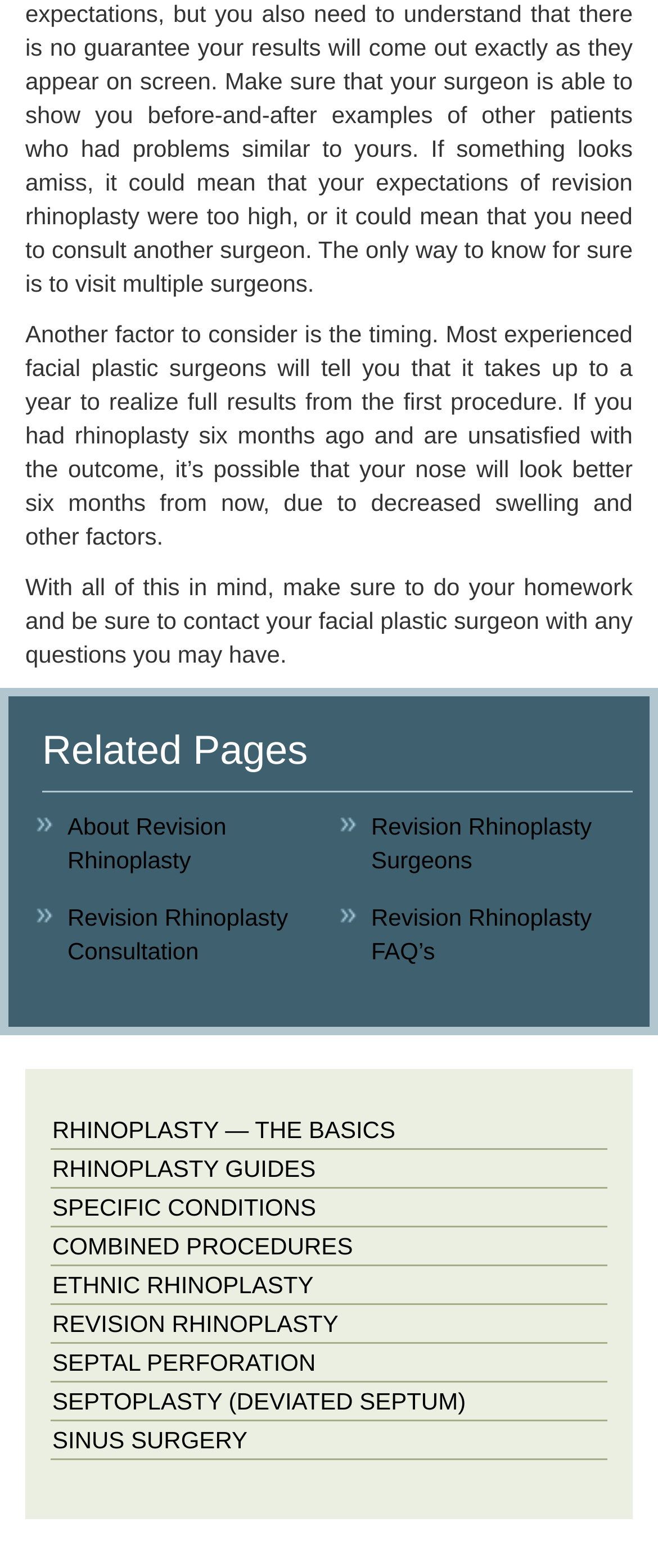Specify the bounding box coordinates of the area to click in order to execute this command: 'read 'RHINOPLASTY — THE BASICS''. The coordinates should consist of four float numbers ranging from 0 to 1, and should be formatted as [left, top, right, bottom].

[0.079, 0.712, 0.601, 0.729]